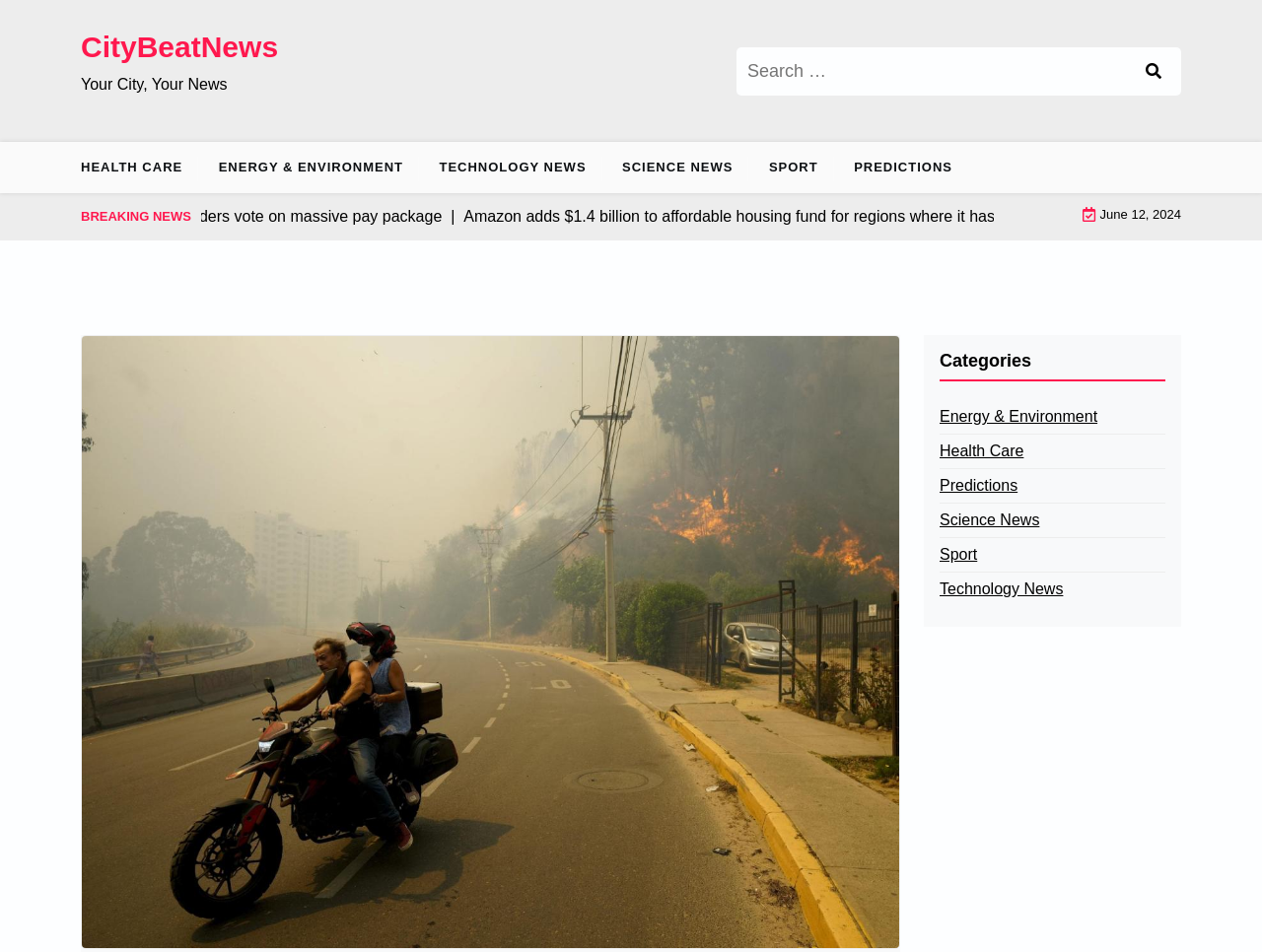Please identify the bounding box coordinates for the region that you need to click to follow this instruction: "Search for news".

[0.584, 0.049, 0.936, 0.1]